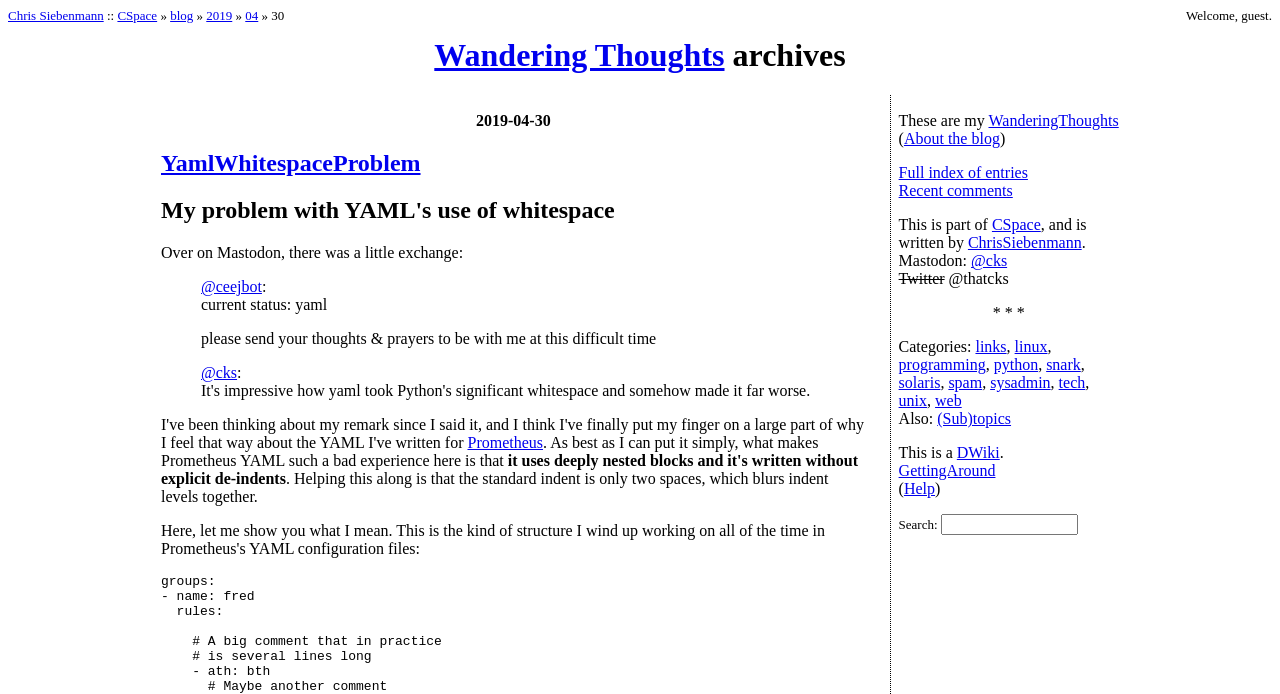Extract the bounding box of the UI element described as: "Full index of entries".

[0.702, 0.237, 0.803, 0.261]